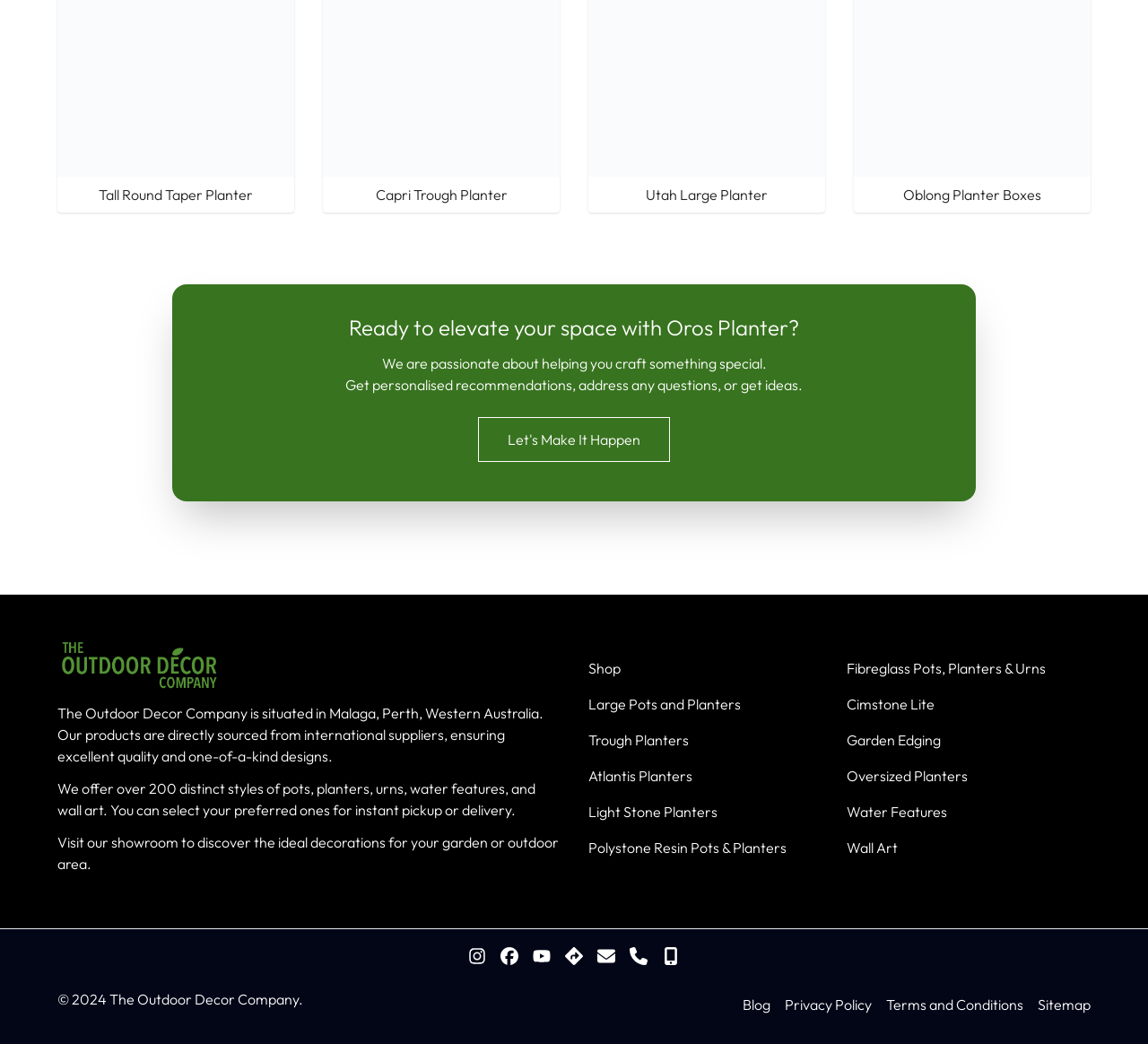Determine the bounding box coordinates of the region to click in order to accomplish the following instruction: "Click the 'Let's Make It Happen' button". Provide the coordinates as four float numbers between 0 and 1, specifically [left, top, right, bottom].

[0.416, 0.399, 0.584, 0.442]